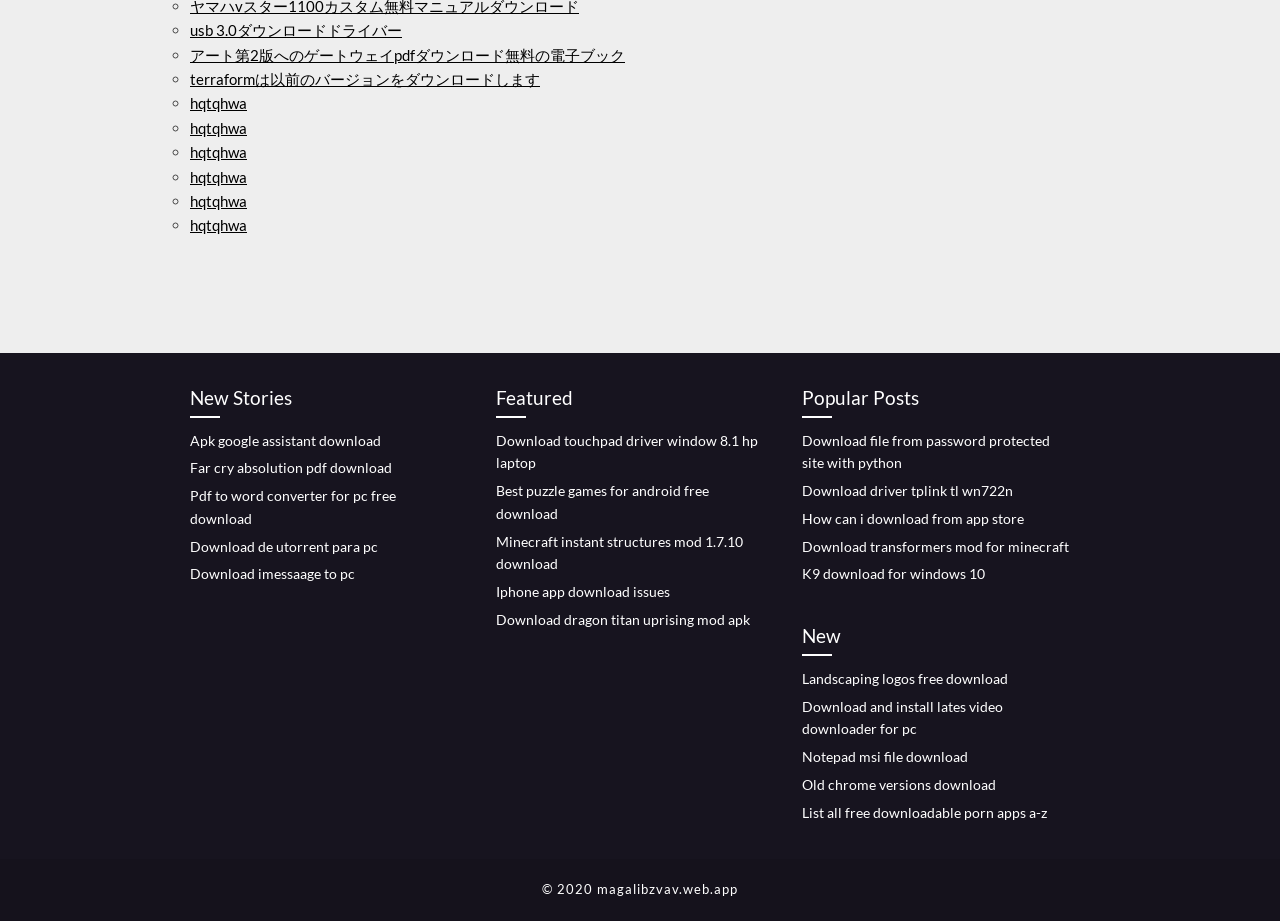Please determine the bounding box coordinates of the section I need to click to accomplish this instruction: "Download transformers mod for minecraft".

[0.627, 0.584, 0.835, 0.602]